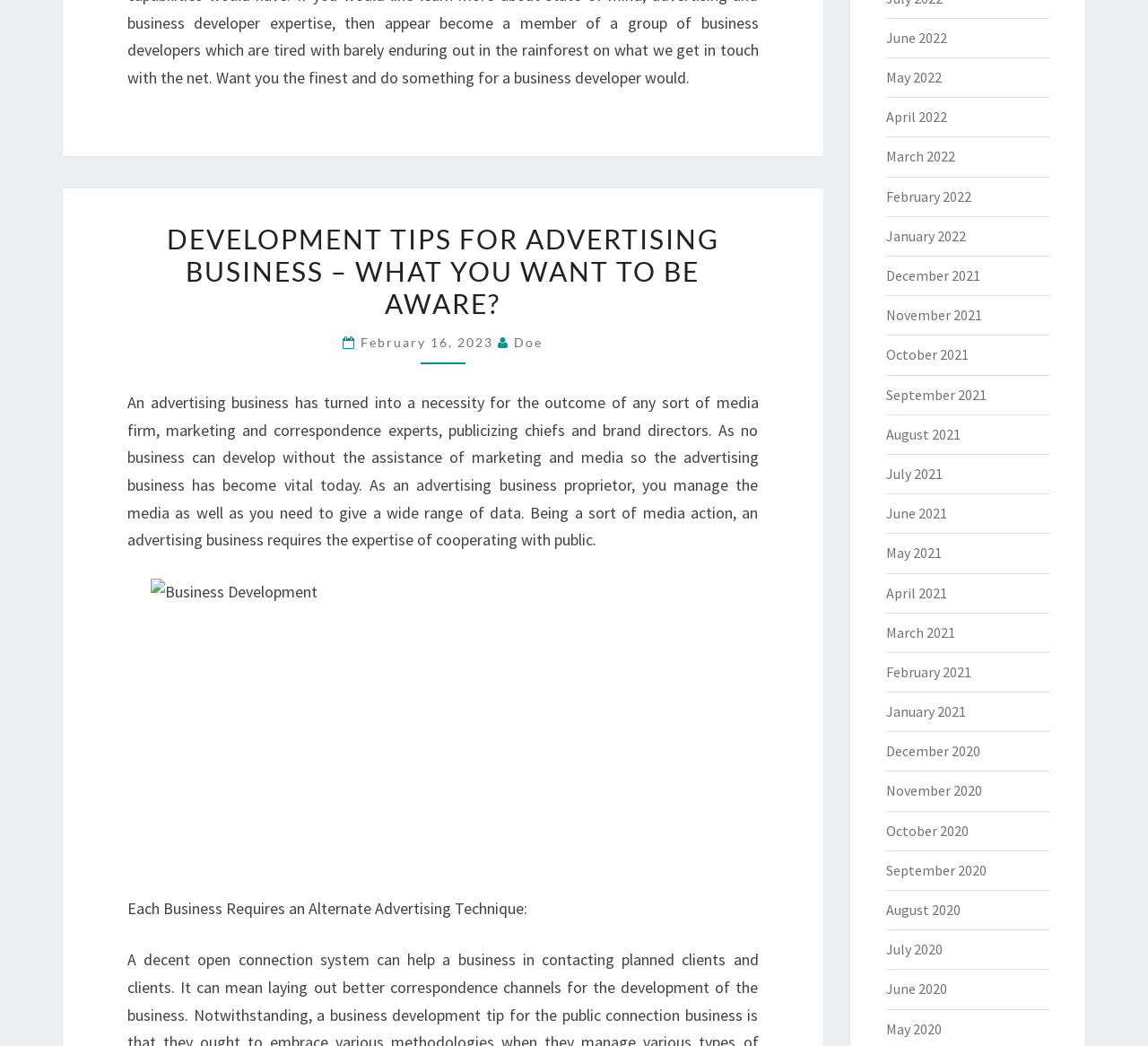With reference to the screenshot, provide a detailed response to the question below:
What is the main idea of the article?

The main idea of the article can be inferred from the static text 'An advertising business has turned into a necessity for the outcome of any sort of media firm, marketing and correspondence experts, publicizing chiefs and brand directors.' which emphasizes the importance of advertising business in today's media landscape.